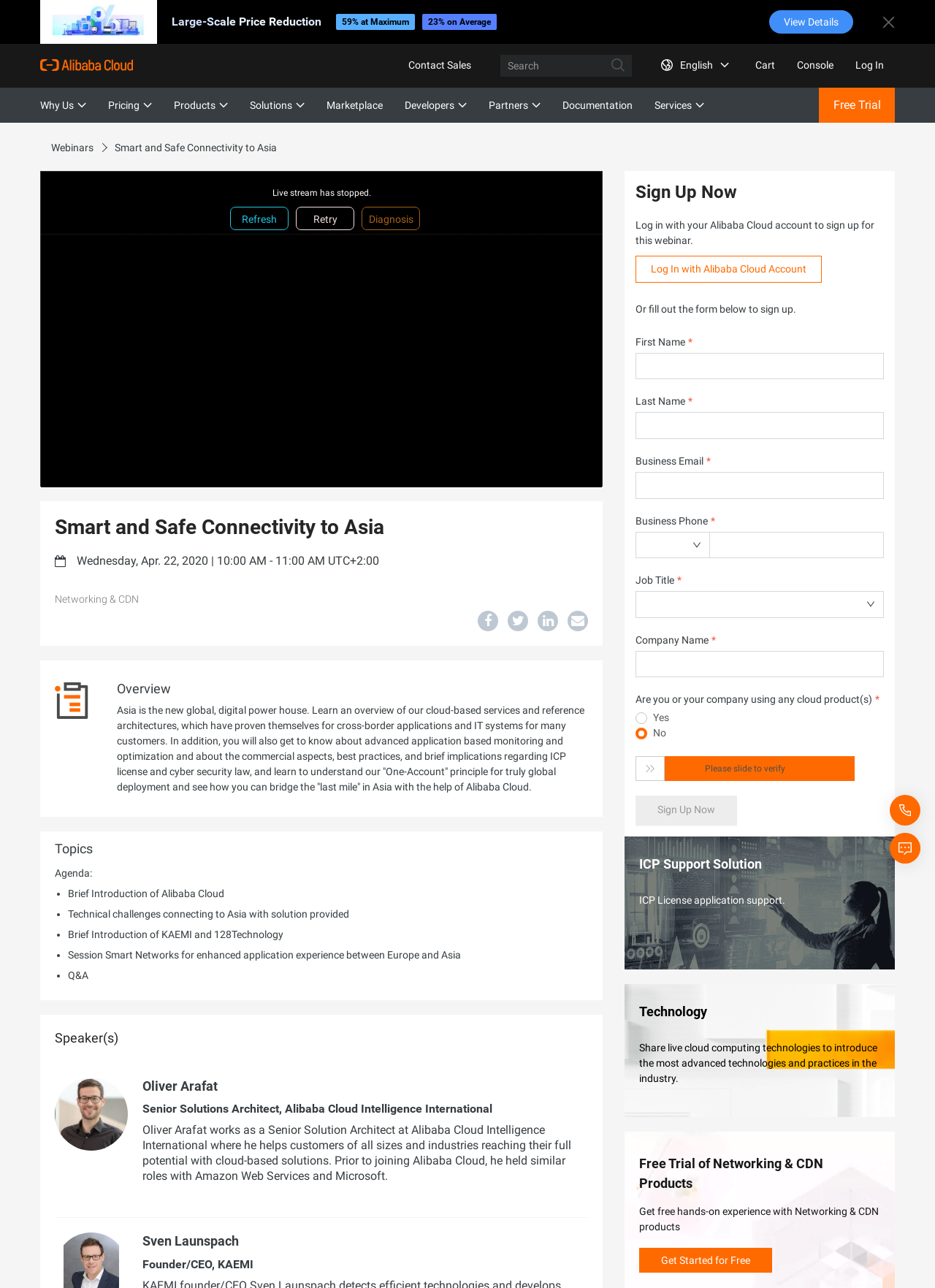What is the topic of the webinar?
Refer to the image and provide a concise answer in one word or phrase.

Smart and Safe Connectivity to Asia